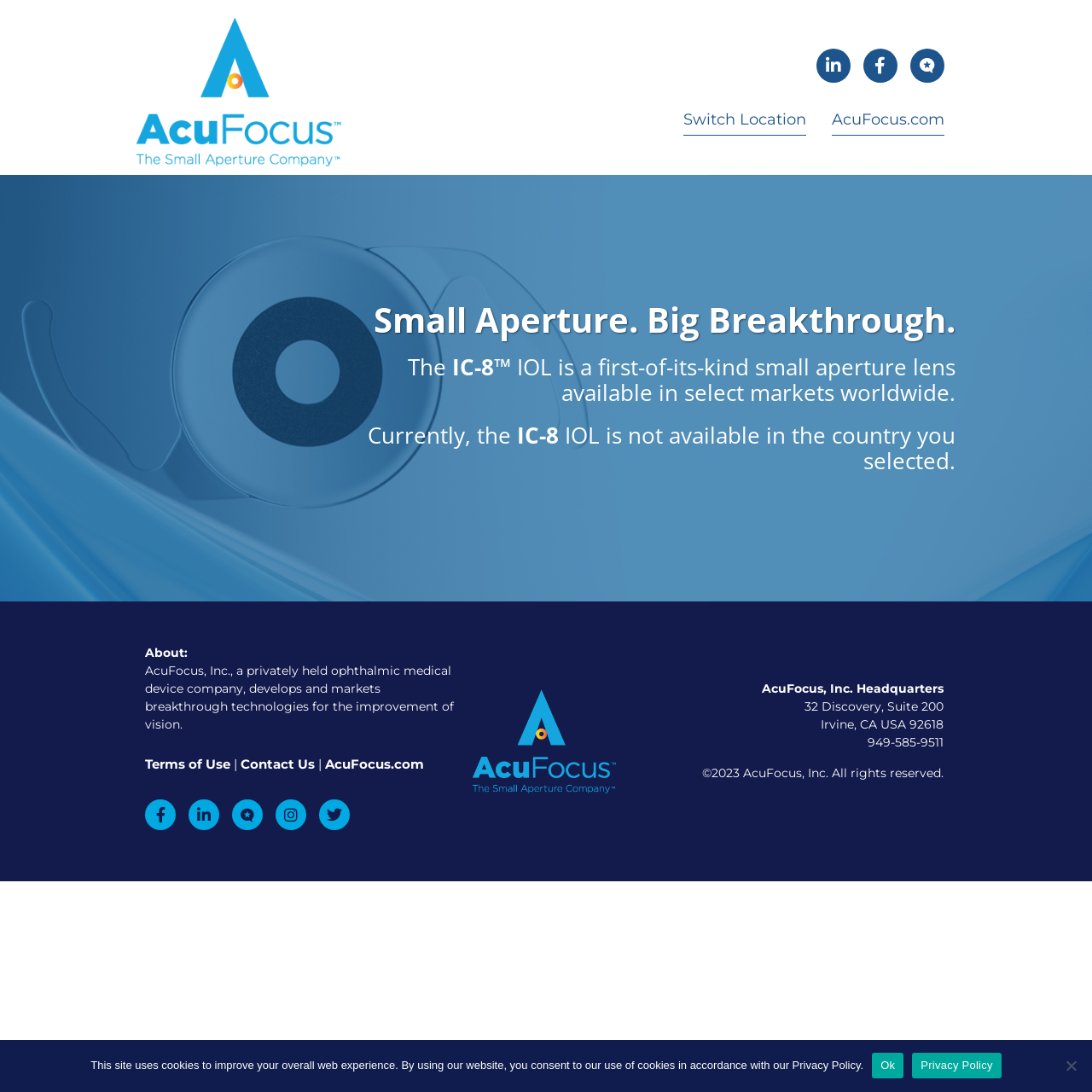Generate the title text from the webpage.

Small Aperture. Big Breakthrough.